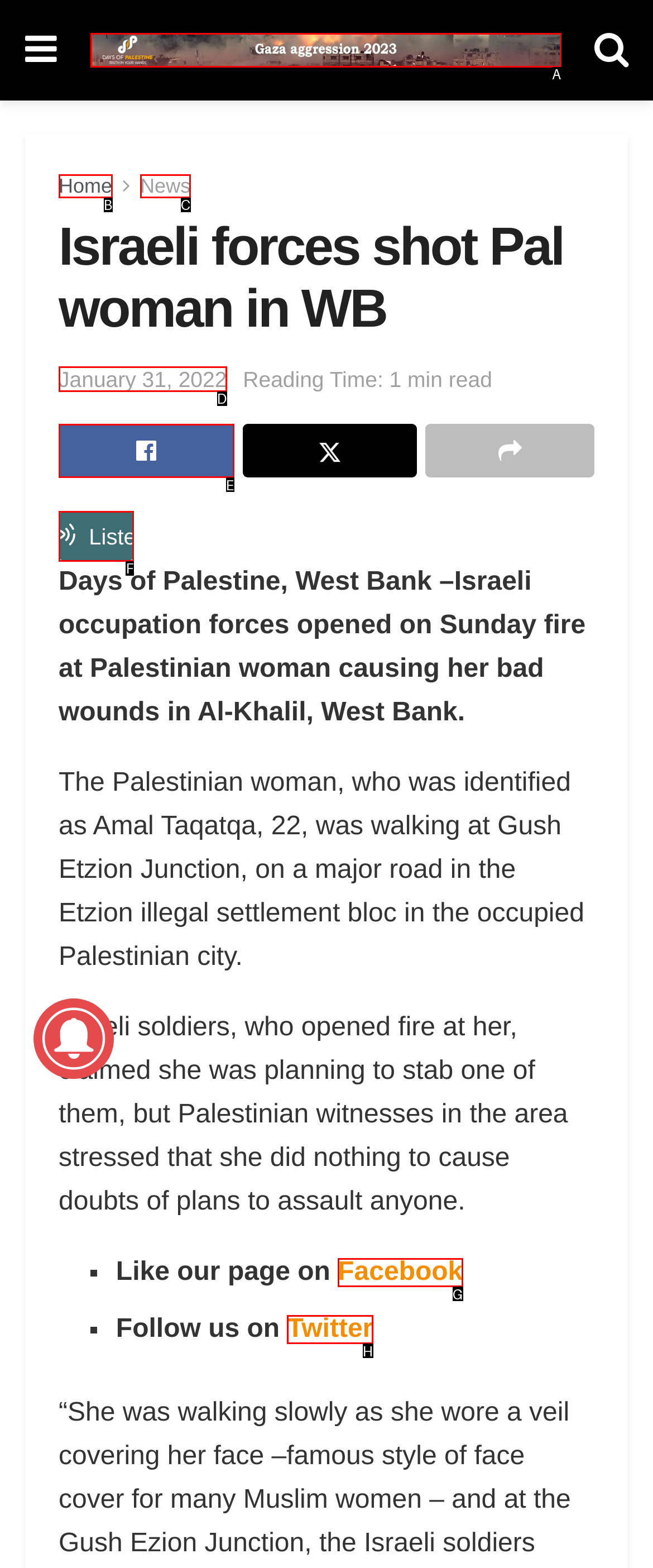Select the HTML element that needs to be clicked to carry out the task: Contact the website administrator
Provide the letter of the correct option.

None